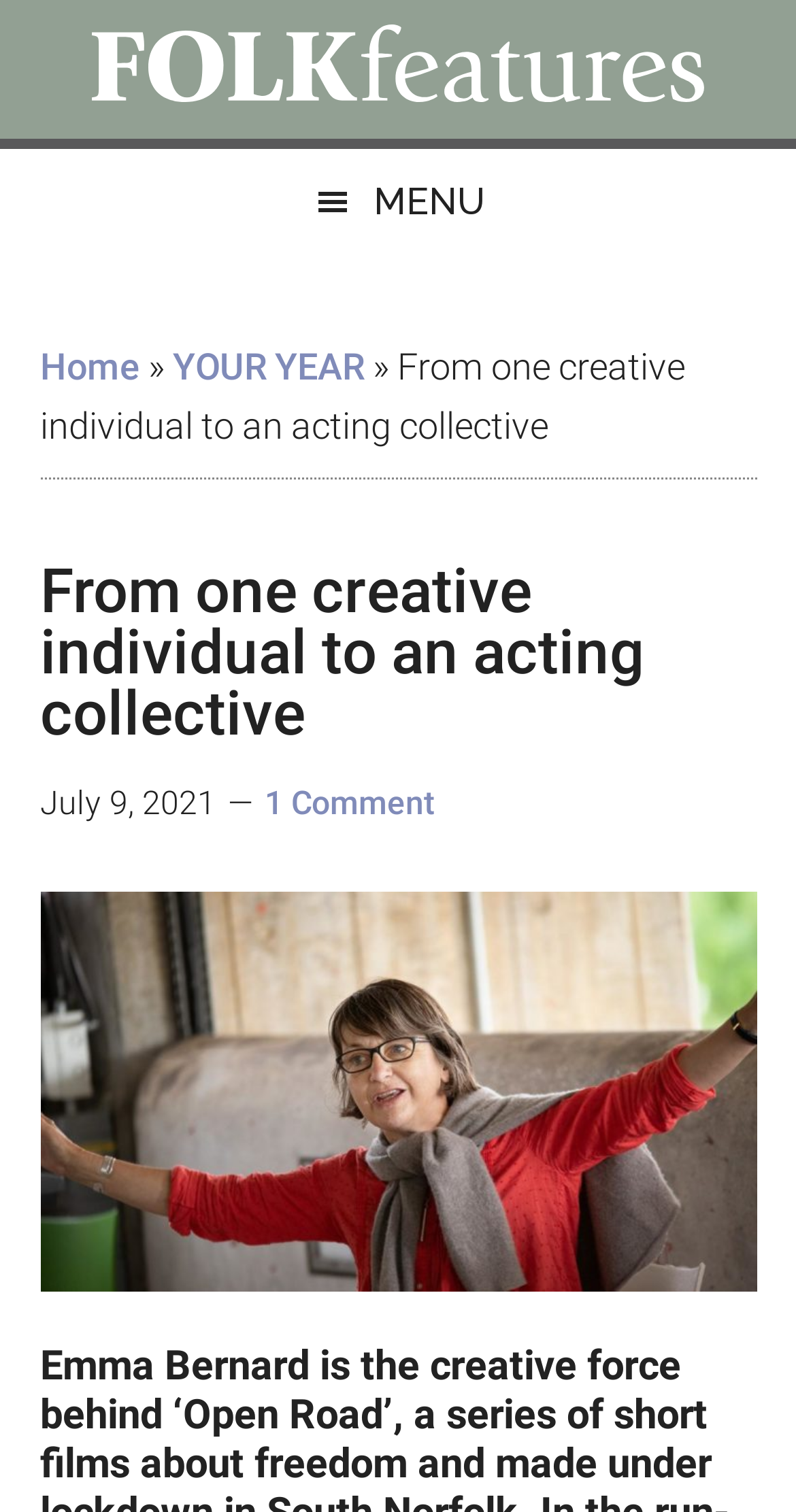Respond with a single word or phrase to the following question:
What is the main topic of the current article?

From one creative individual to an acting collective